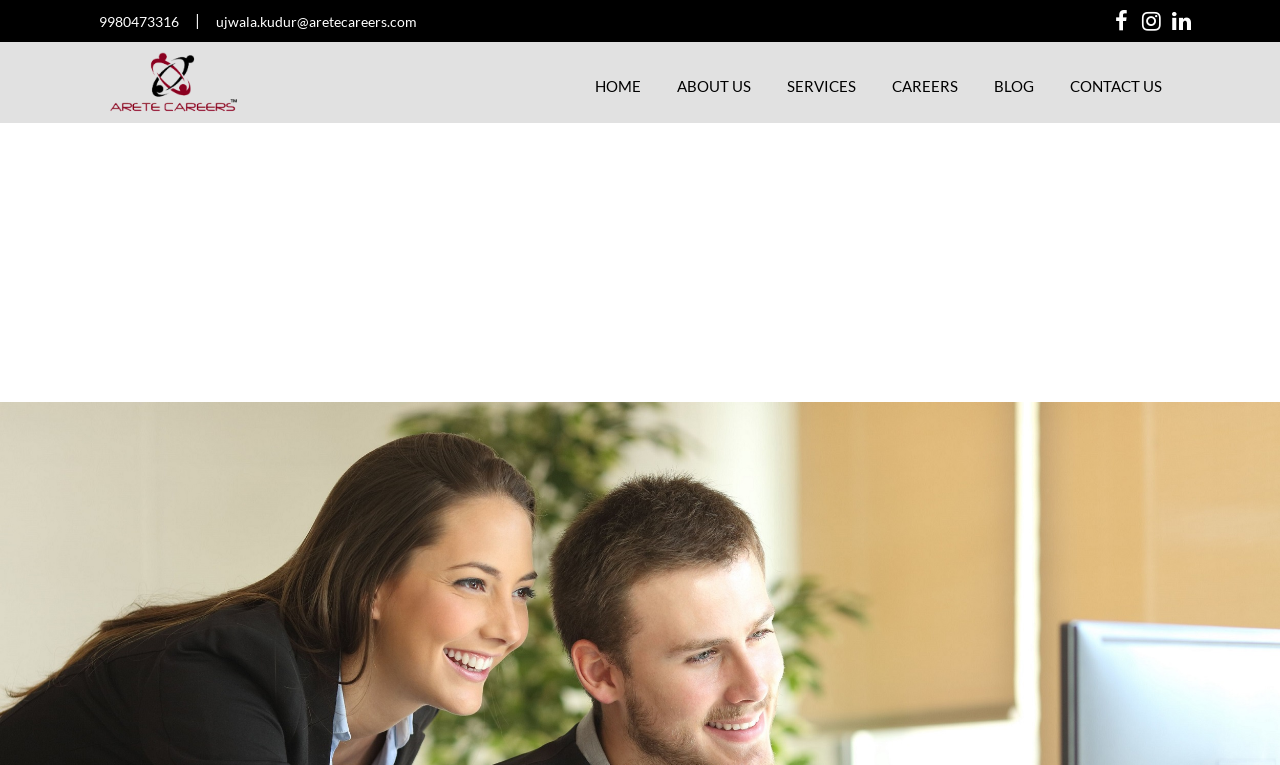Please answer the following question using a single word or phrase: 
How many social media links are present at the top right corner?

3